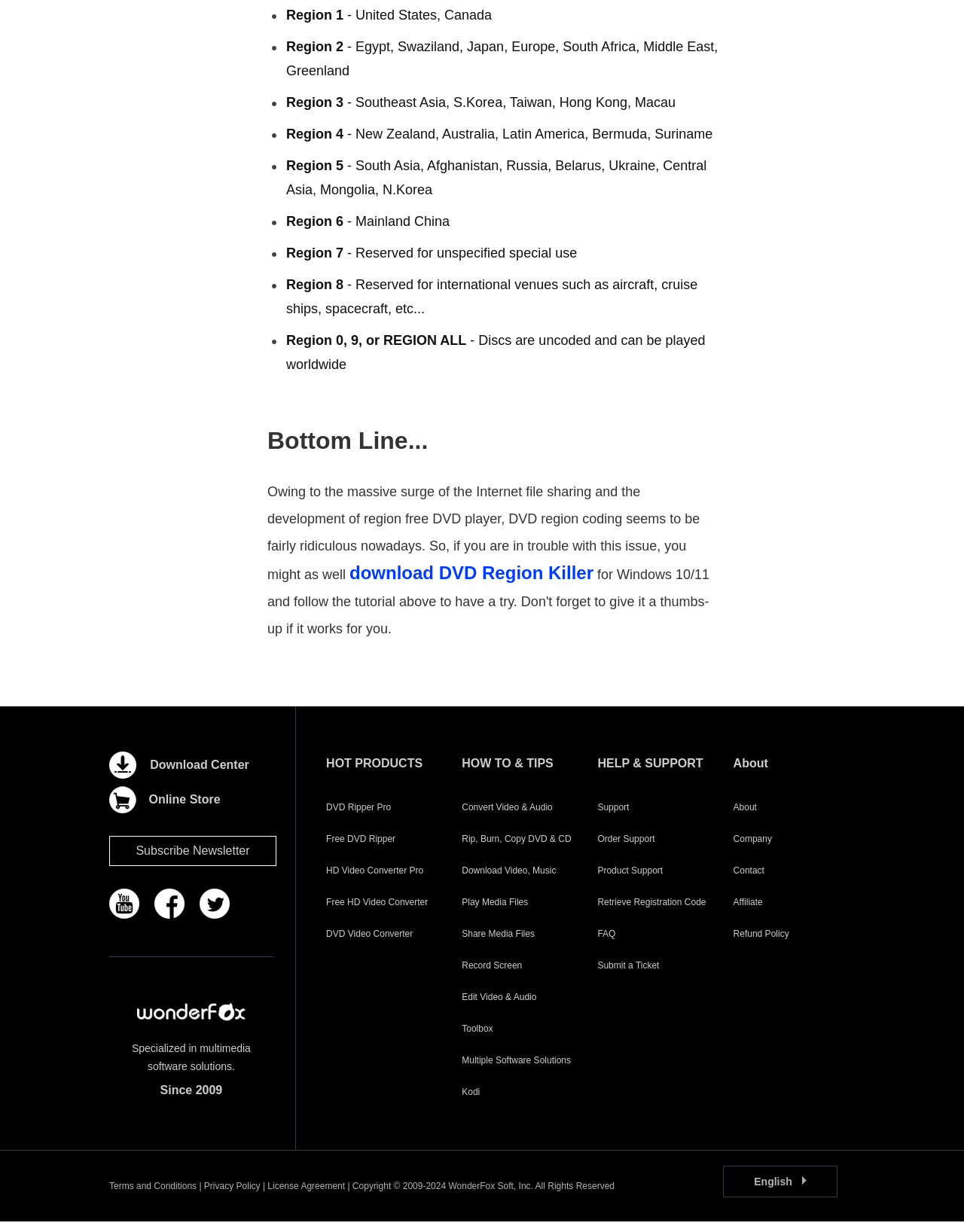Locate the bounding box coordinates of the clickable part needed for the task: "go to the Online Store".

[0.113, 0.66, 0.283, 0.682]